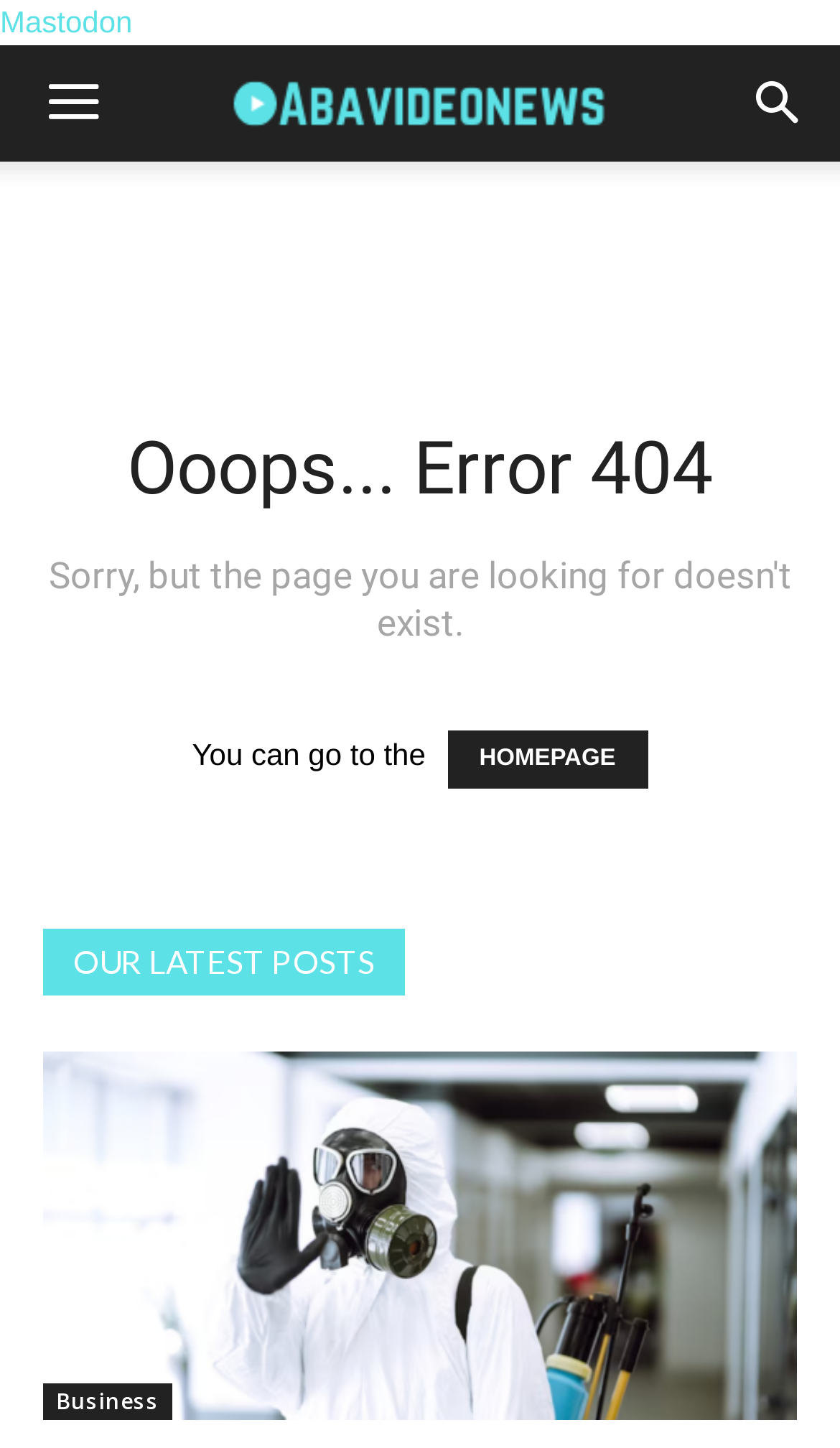Answer the question briefly using a single word or phrase: 
What is the icon above the Mastodon link?

ue83e